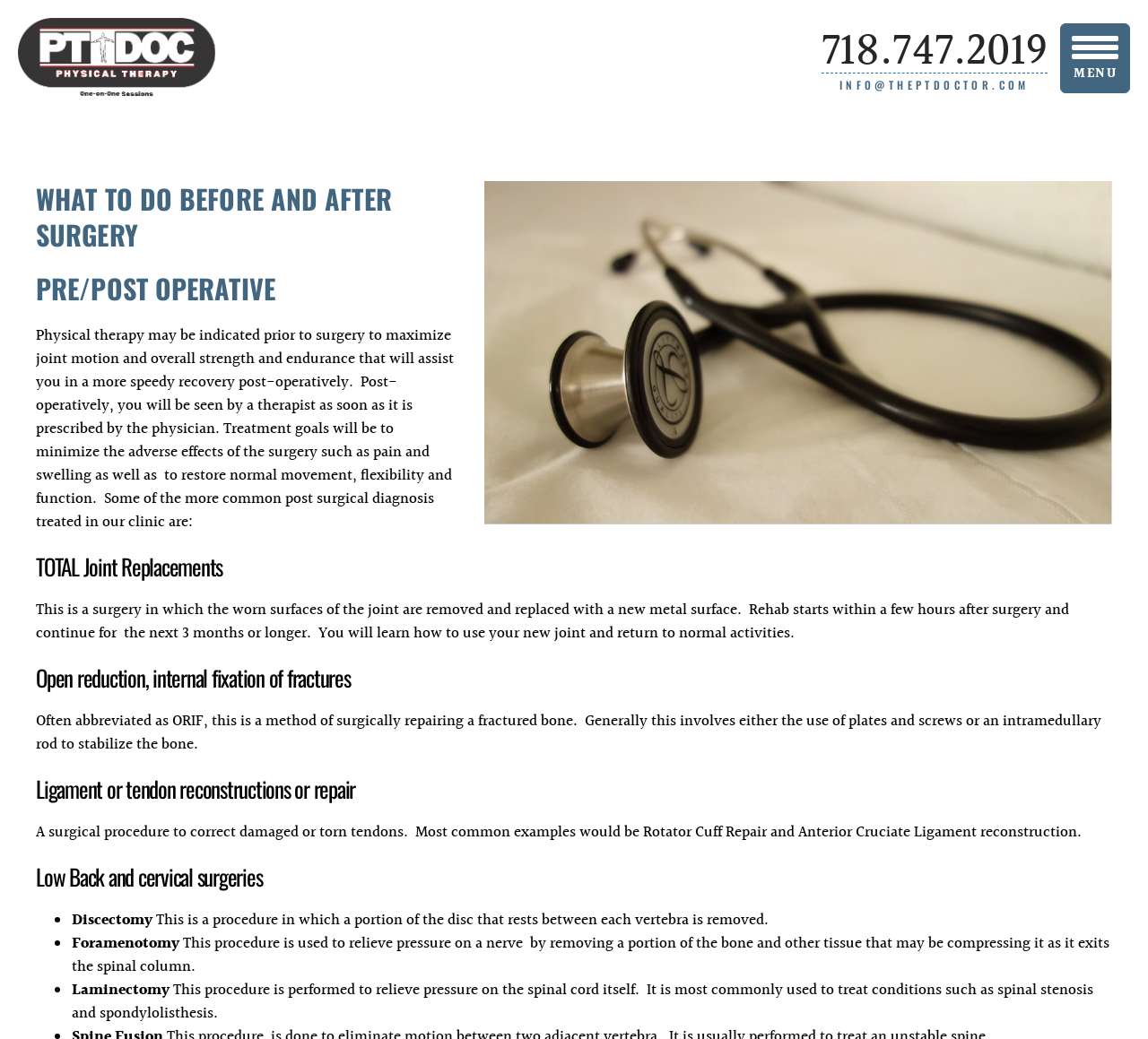What is the purpose of physical therapy before surgery?
Give a detailed and exhaustive answer to the question.

I found the answer by reading the text under the heading 'WHAT TO DO BEFORE AND AFTER SURGERY'. It states that physical therapy may be indicated prior to surgery to maximize joint motion and overall strength and endurance, which will assist in a more speedy recovery post-operatively.